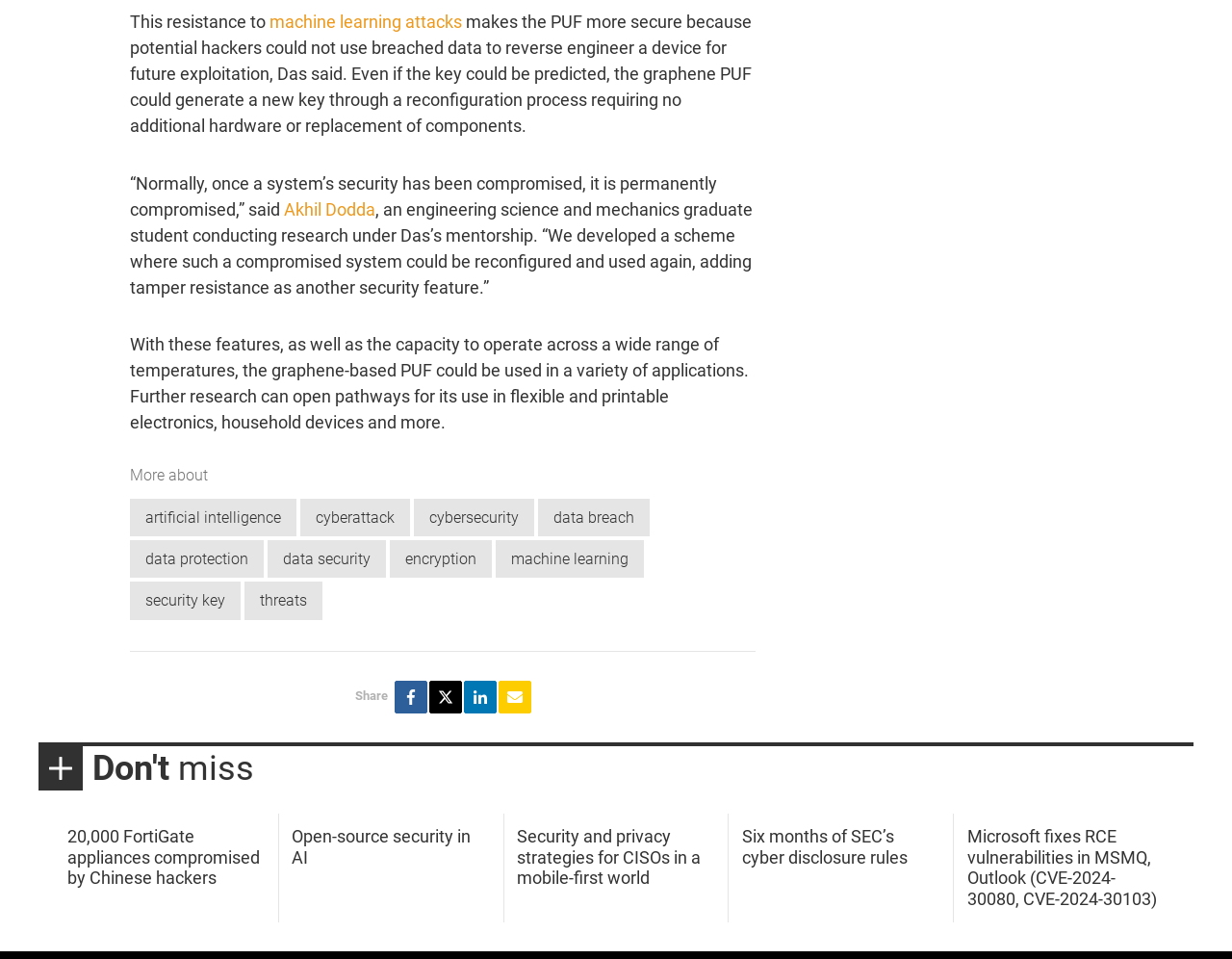What is the purpose of the reconfiguration process?
Refer to the image and offer an in-depth and detailed answer to the question.

The purpose of the reconfiguration process is to add tamper resistance as another security feature, as stated in the text 'We developed a scheme where such a compromised system could be reconfigured and used again, adding tamper resistance as another security feature'.